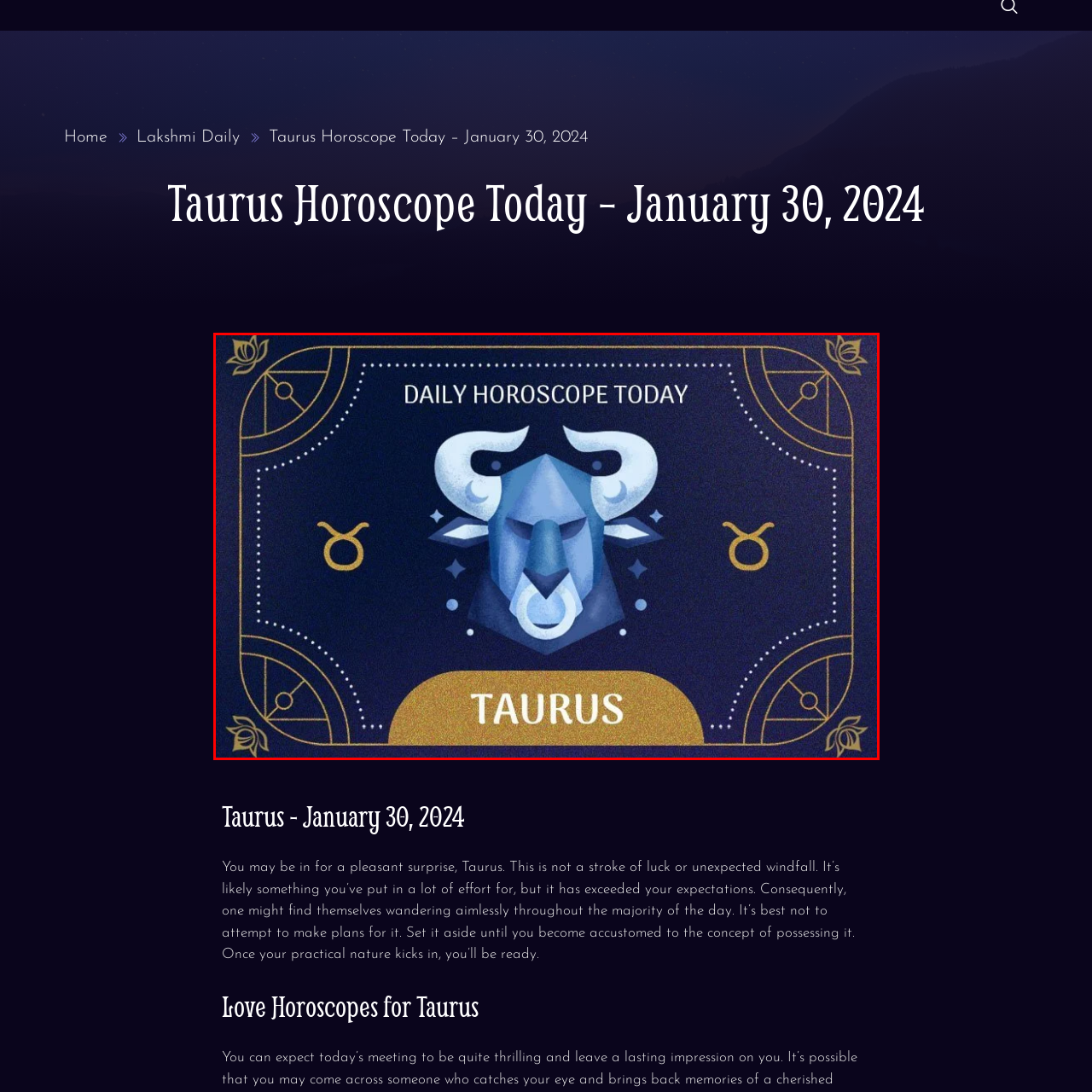Please provide a comprehensive caption for the image highlighted in the red box.

The image presents a visually appealing graphic for "Taurus Horoscope Today." Set against a deep blue background, the design prominently features an artistic depiction of a bull's head, symbolizing the Taurus zodiac sign. The bull, rendered in shades of blue and white, conveys strength and determination, elements associated with Taurus individuals. 

Above the bull's head, the phrase "DAILY HOROSCOPE TODAY" is elegantly inscribed, setting the context for the content that follows. At the bottom of the image, the text "TAURUS" is displayed in bold, golden letters, capturing attention and emphasizing the astrological focus for the day. Surrounding the central design are delicate motifs, including astrological symbols, adding a touch of elegance to the overall presentation. This image serves as a vibrant introduction to the daily horoscope tailored specifically for Taurus, hinting at insightful guidance for the day ahead.